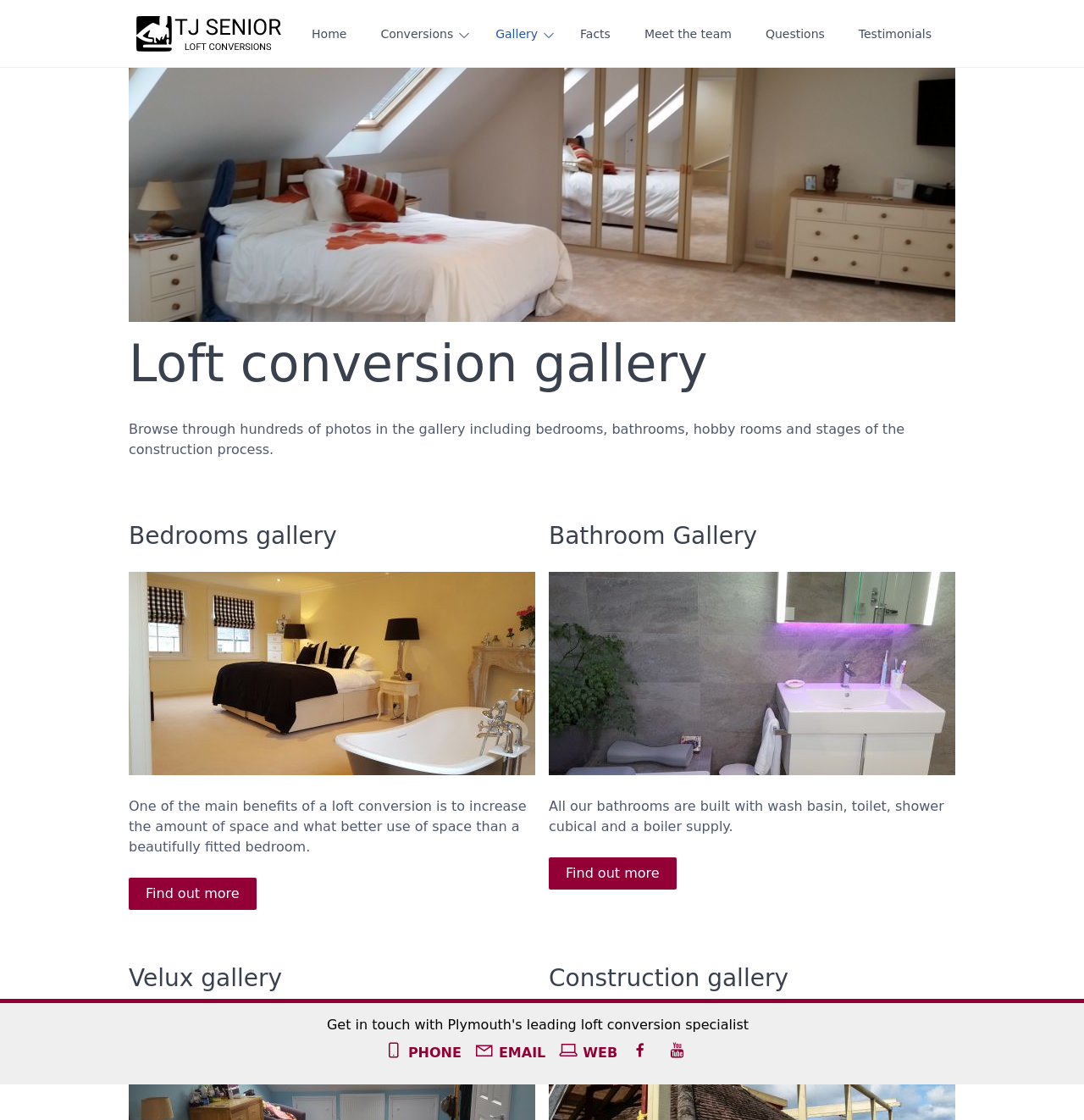Answer with a single word or phrase: 
How many gallery categories are there?

5